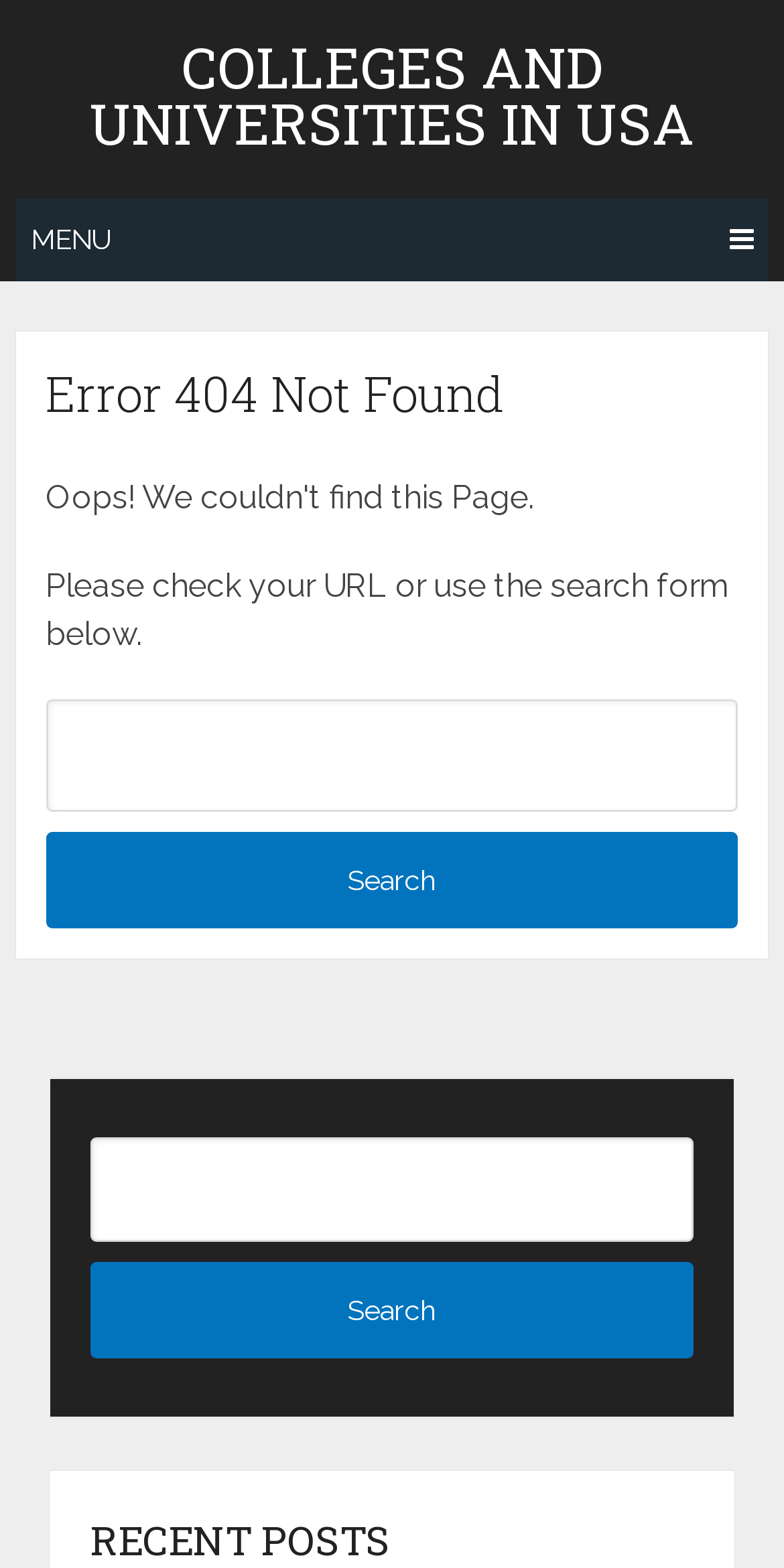Determine the bounding box coordinates for the HTML element described here: "name="s"".

[0.058, 0.445, 0.942, 0.517]